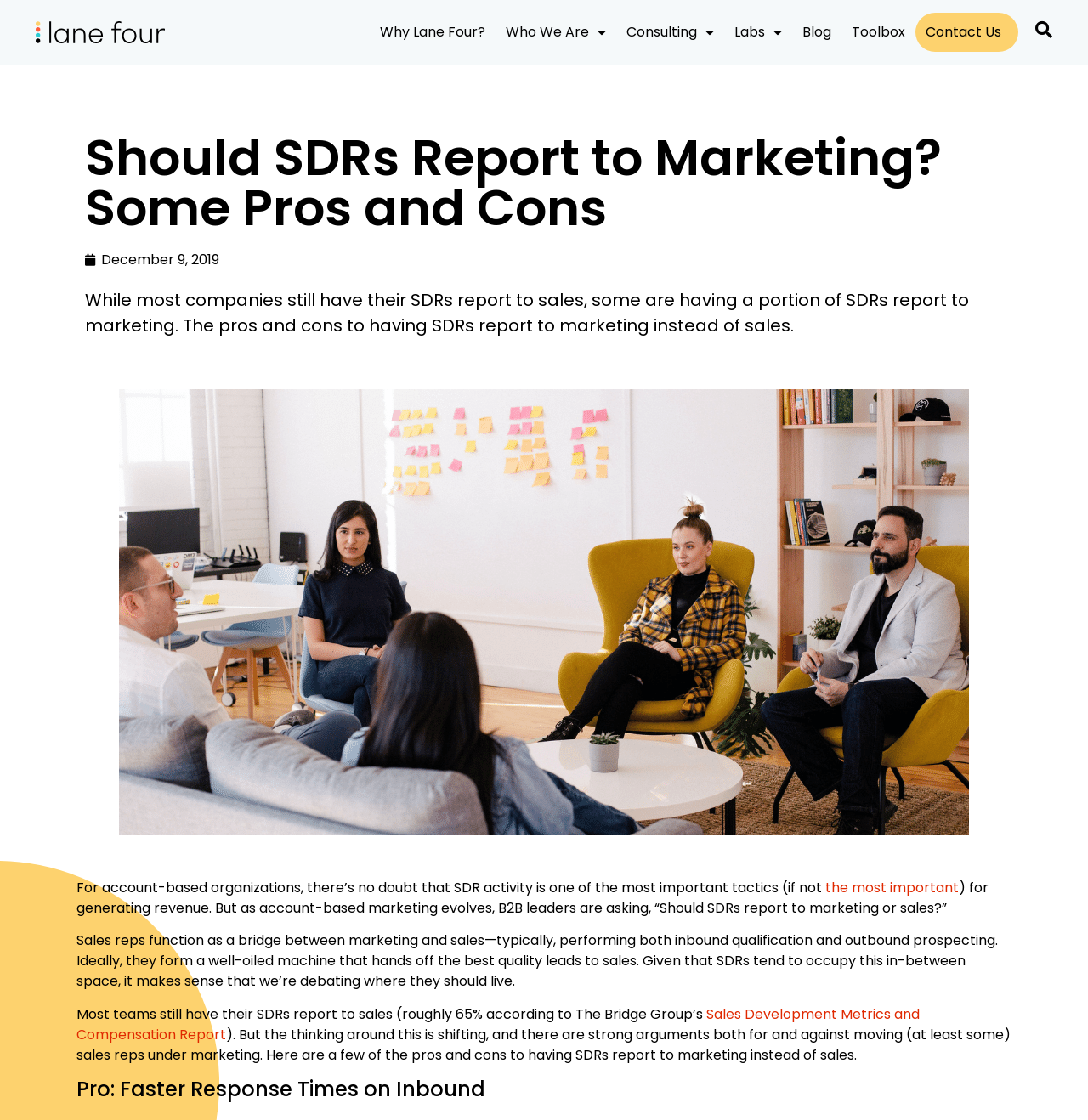Please identify the webpage's heading and generate its text content.

Should SDRs Report to Marketing? Some Pros and Cons